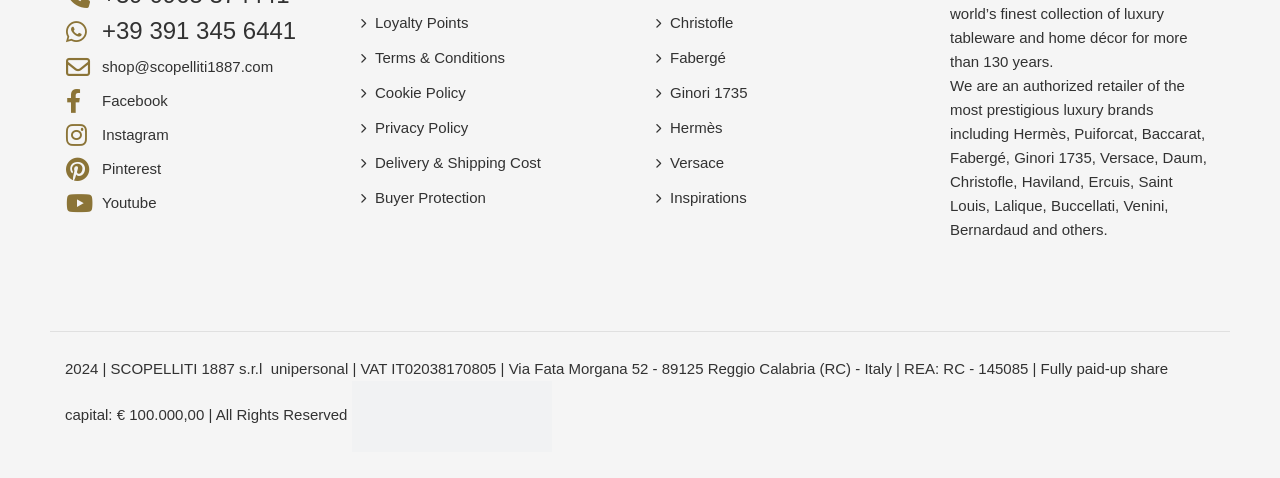Please give a succinct answer to the question in one word or phrase:
What is the phone number for WhatsApp?

+39 391 345 6441